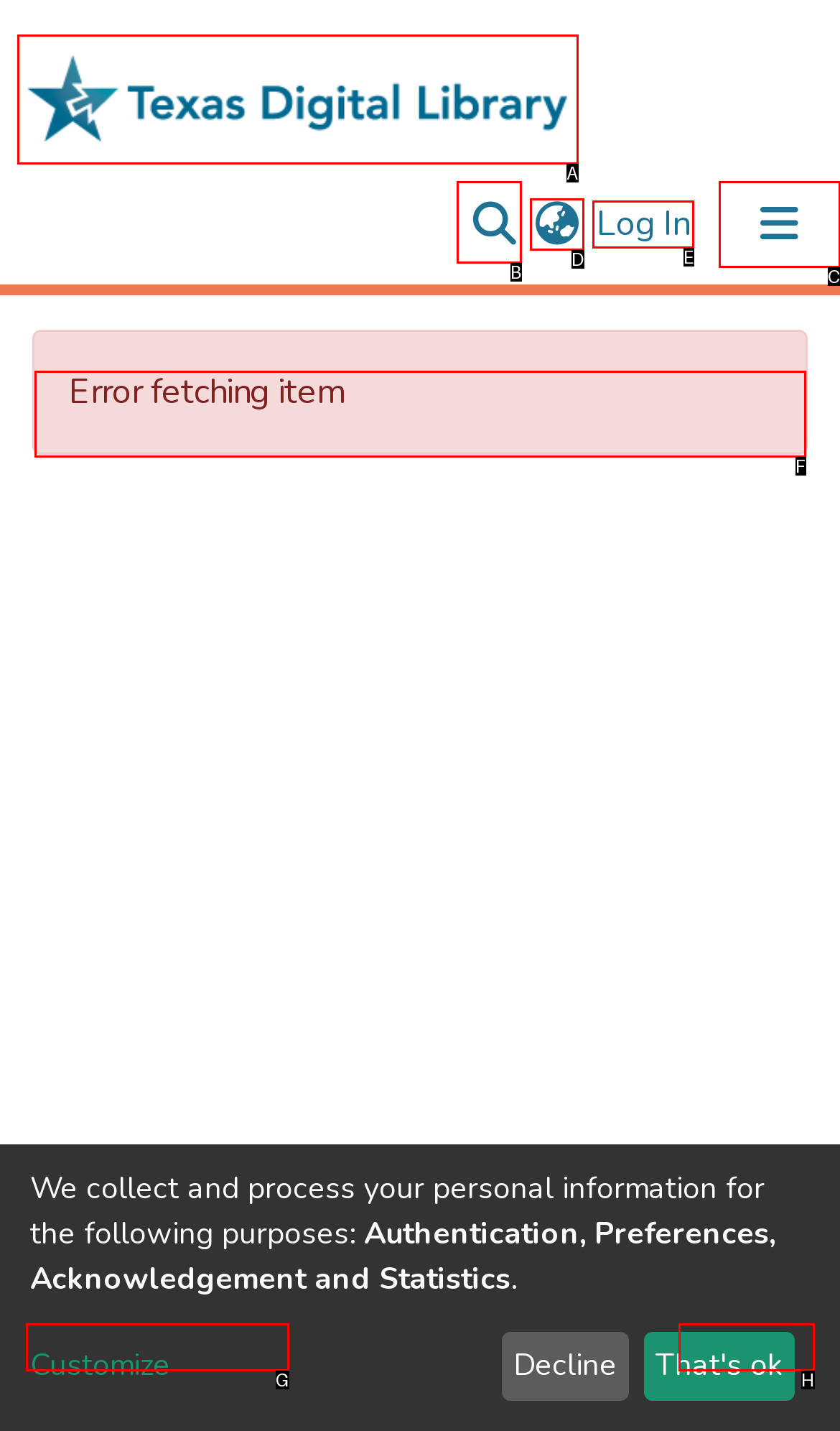Select the letter of the UI element you need to click on to fulfill this task: Toggle navigation. Write down the letter only.

C